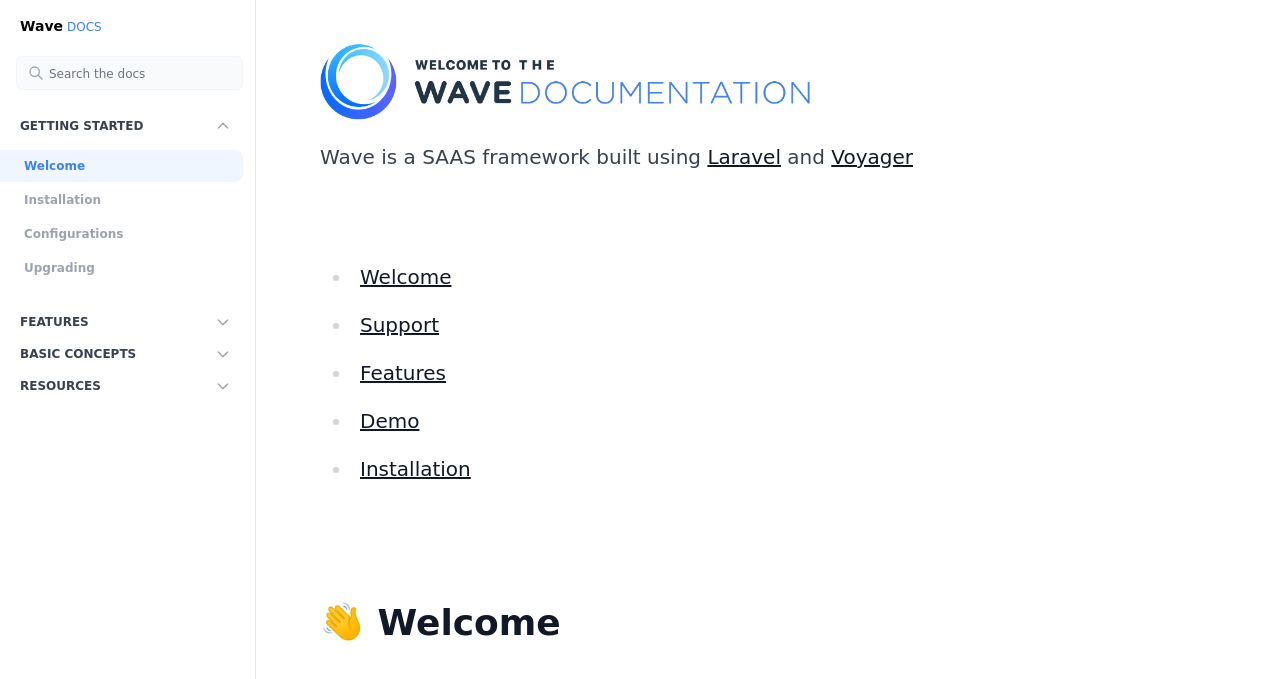Highlight the bounding box coordinates of the element that should be clicked to carry out the following instruction: "Call 302 762-3100". The coordinates must be given as four float numbers ranging from 0 to 1, i.e., [left, top, right, bottom].

None